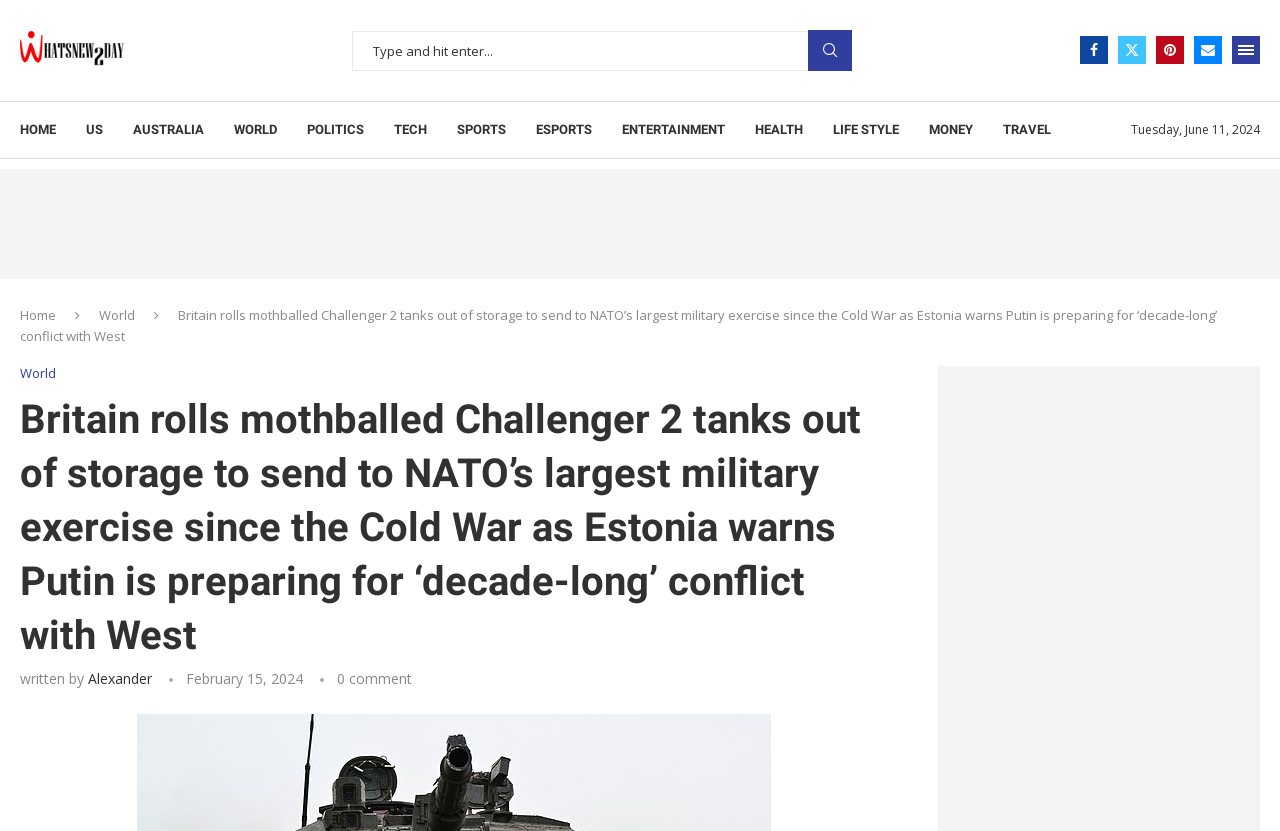Locate the UI element described by Search in the provided webpage screenshot. Return the bounding box coordinates in the format (top-left x, top-left y, bottom-right x, bottom-right y), ensuring all values are between 0 and 1.

[0.631, 0.036, 0.666, 0.085]